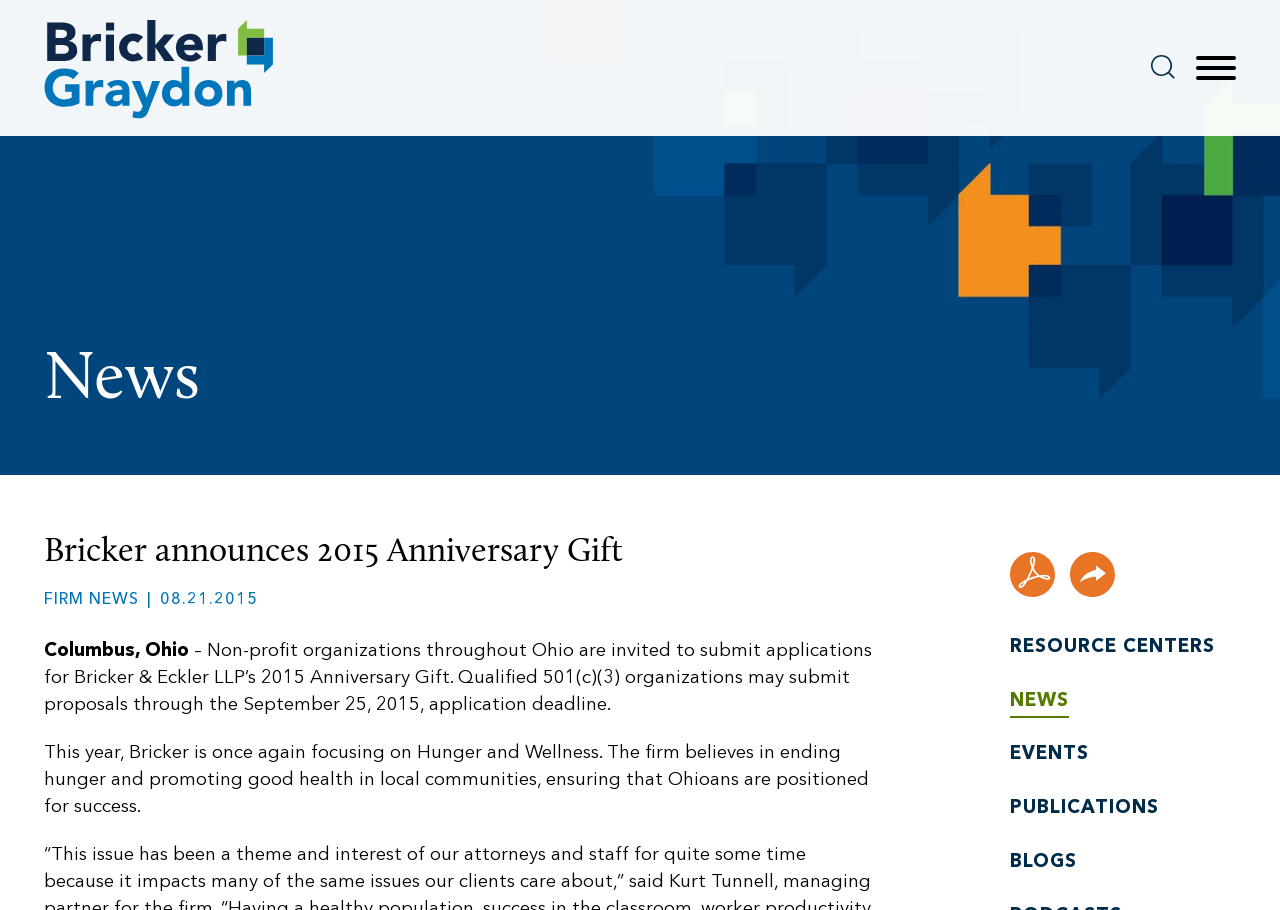Identify the bounding box coordinates of the element to click to follow this instruction: 'Share the news'. Ensure the coordinates are four float values between 0 and 1, provided as [left, top, right, bottom].

[0.836, 0.606, 0.871, 0.656]